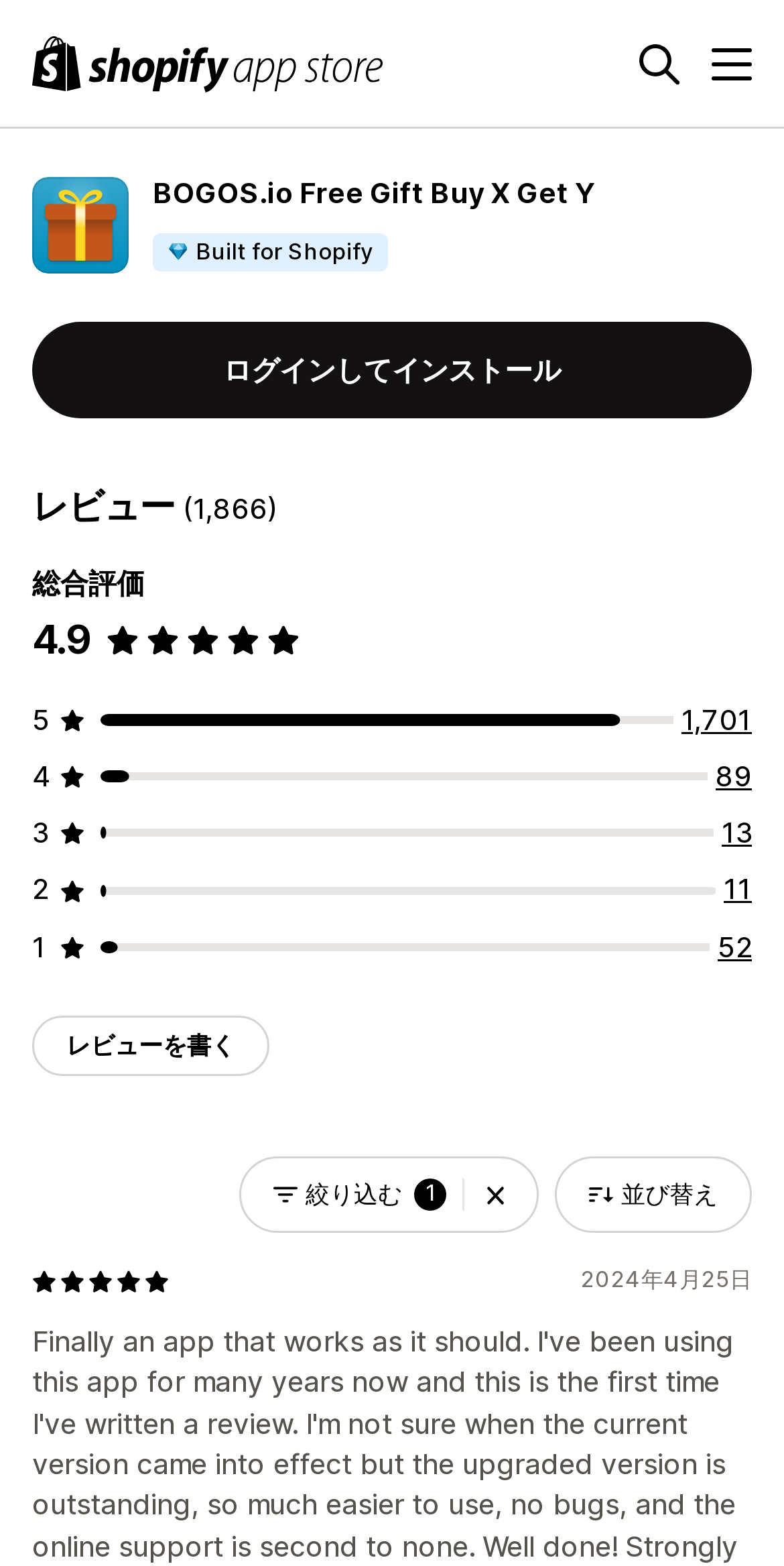What is the date of the latest review?
Ensure your answer is thorough and detailed.

I found the date of the latest review by looking at the static text element with the text '2024年4月25日' which is located at the bottom of the page.